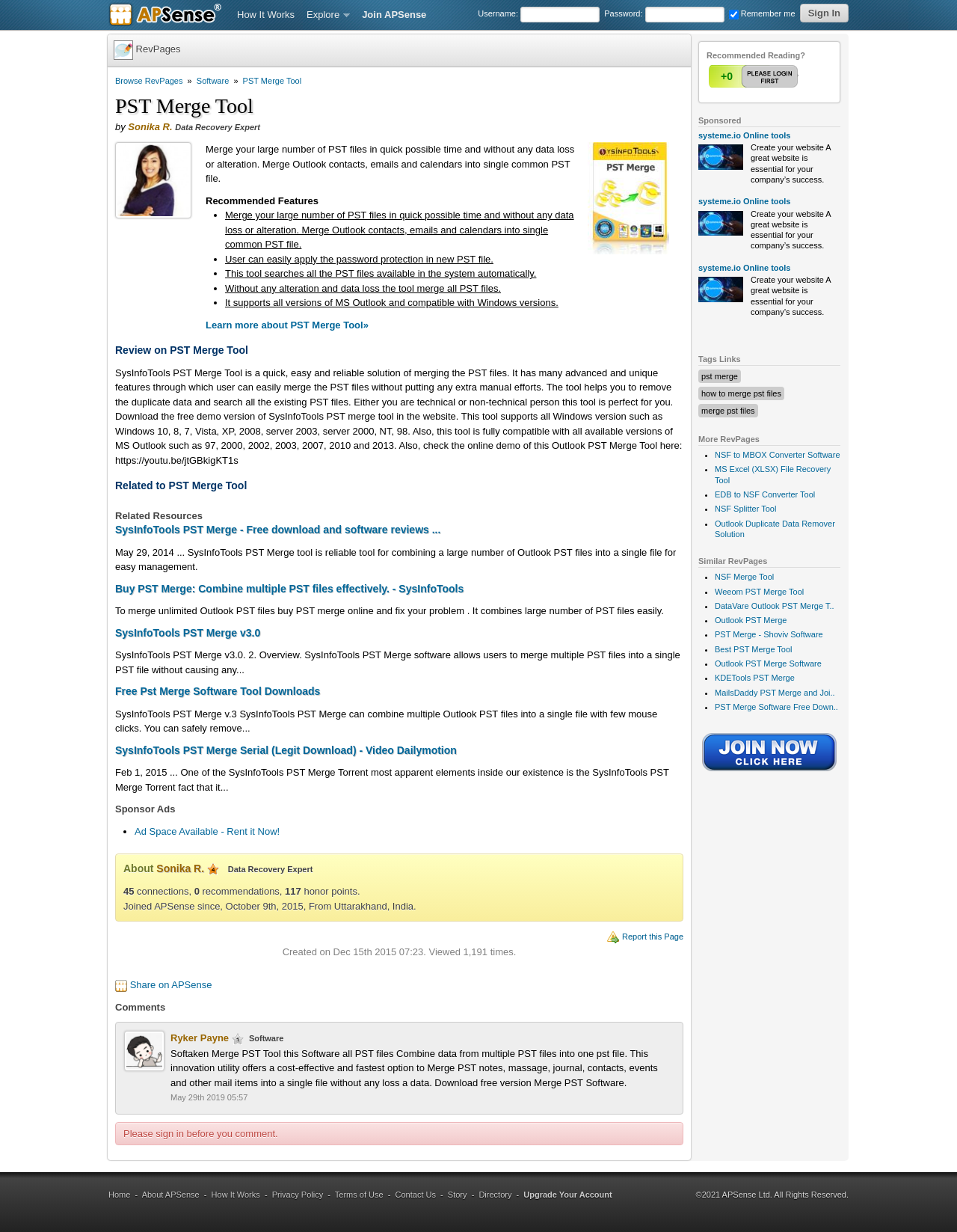Please provide a comprehensive response to the question based on the details in the image: What is the name of the tool reviewed on this webpage?

I found the answer by looking at the heading 'PST Merge Tool' and the text 'Merge your large number of PST files in quick possible time and without any data loss or alteration. Merge Outlook contacts, emails and calendars into single common PST file.' which suggests that the webpage is reviewing a tool called PST Merge Tool.